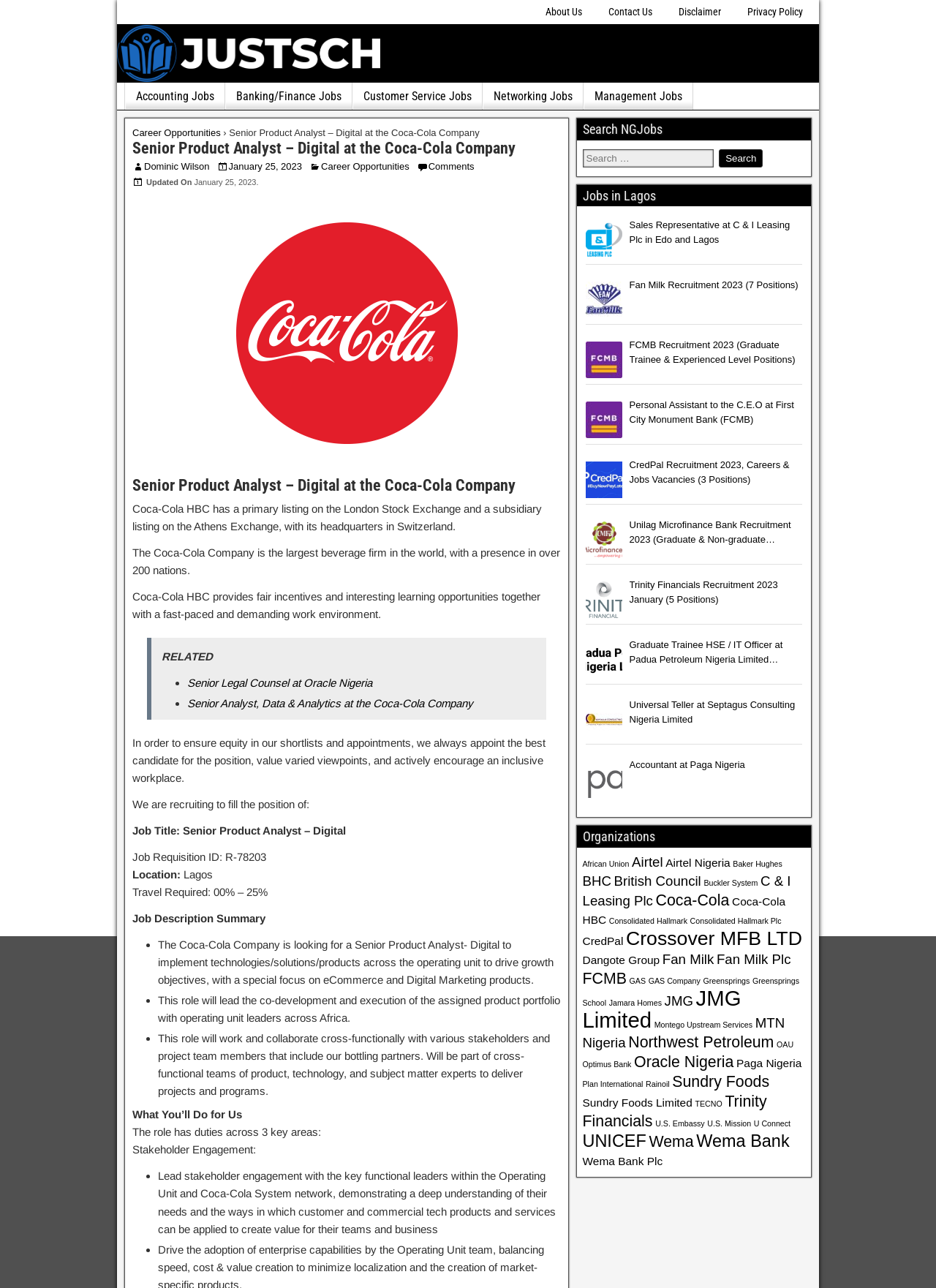Show me the bounding box coordinates of the clickable region to achieve the task as per the instruction: "View job details of Senior Product Analyst – Digital at the Coca-Cola Company".

[0.141, 0.099, 0.551, 0.122]